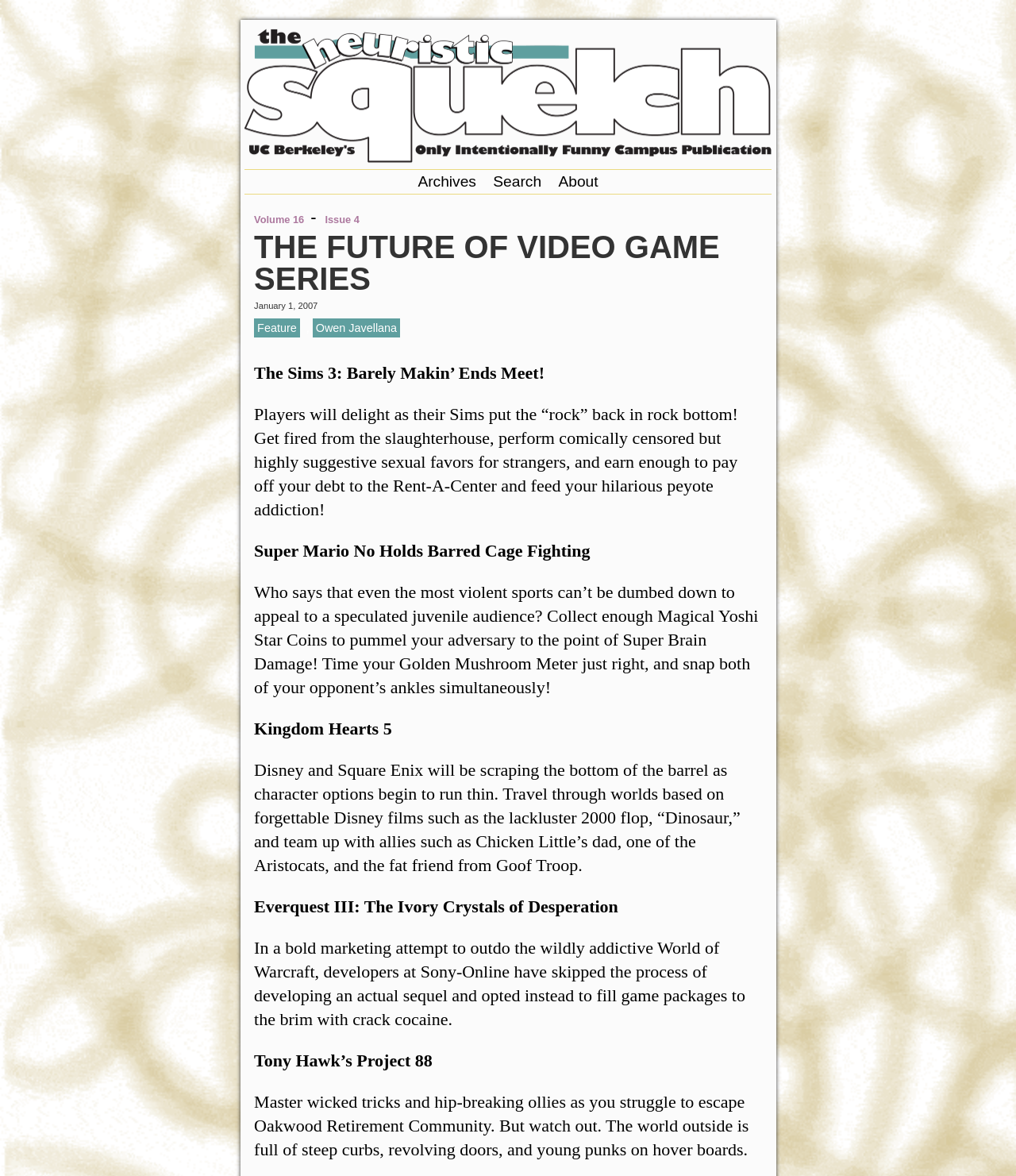Generate the main heading text from the webpage.

THE FUTURE OF VIDEO GAME SERIES